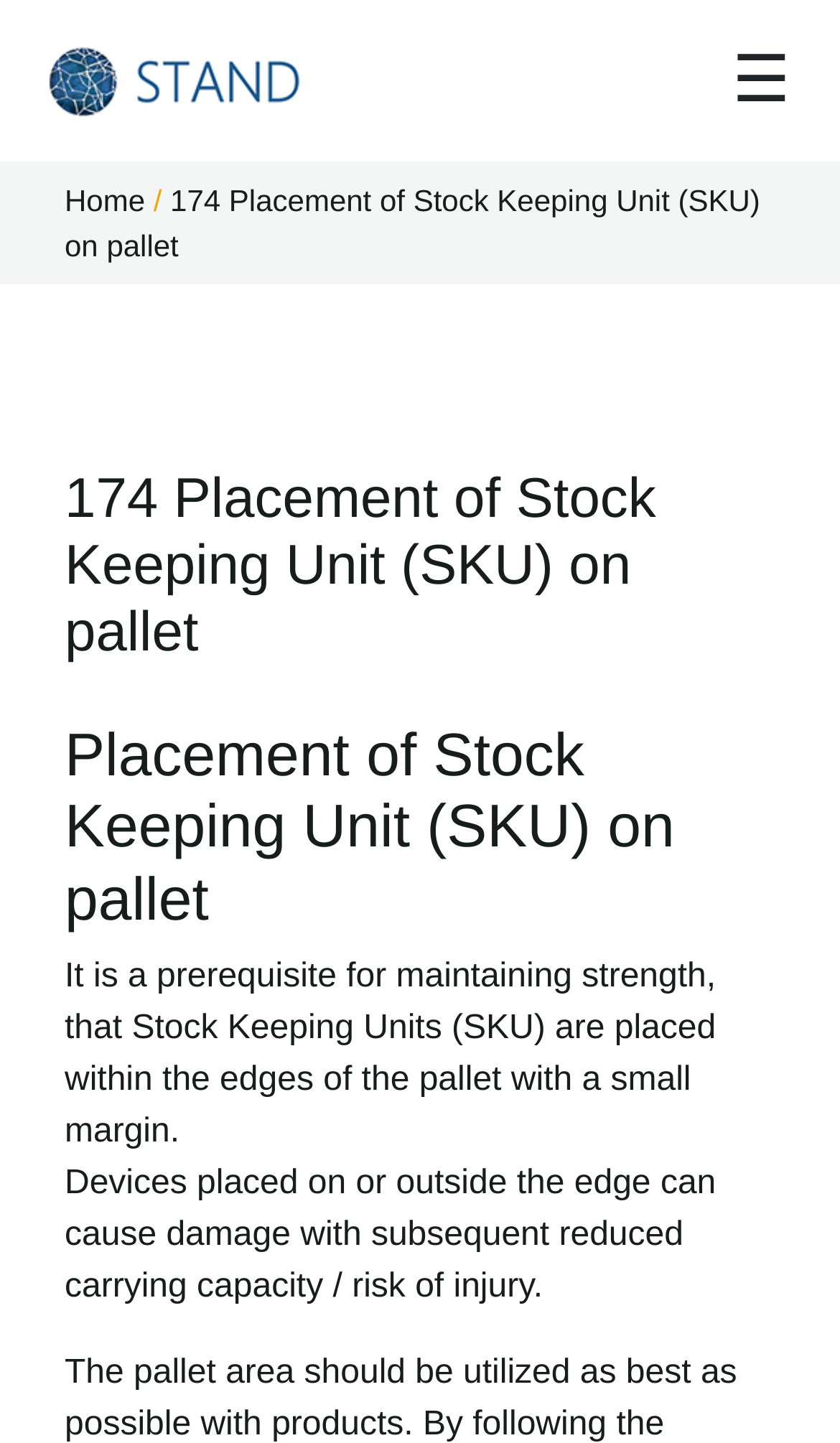Answer with a single word or phrase: 
What is the purpose of placing SKU on pallet?

Maintaining strength